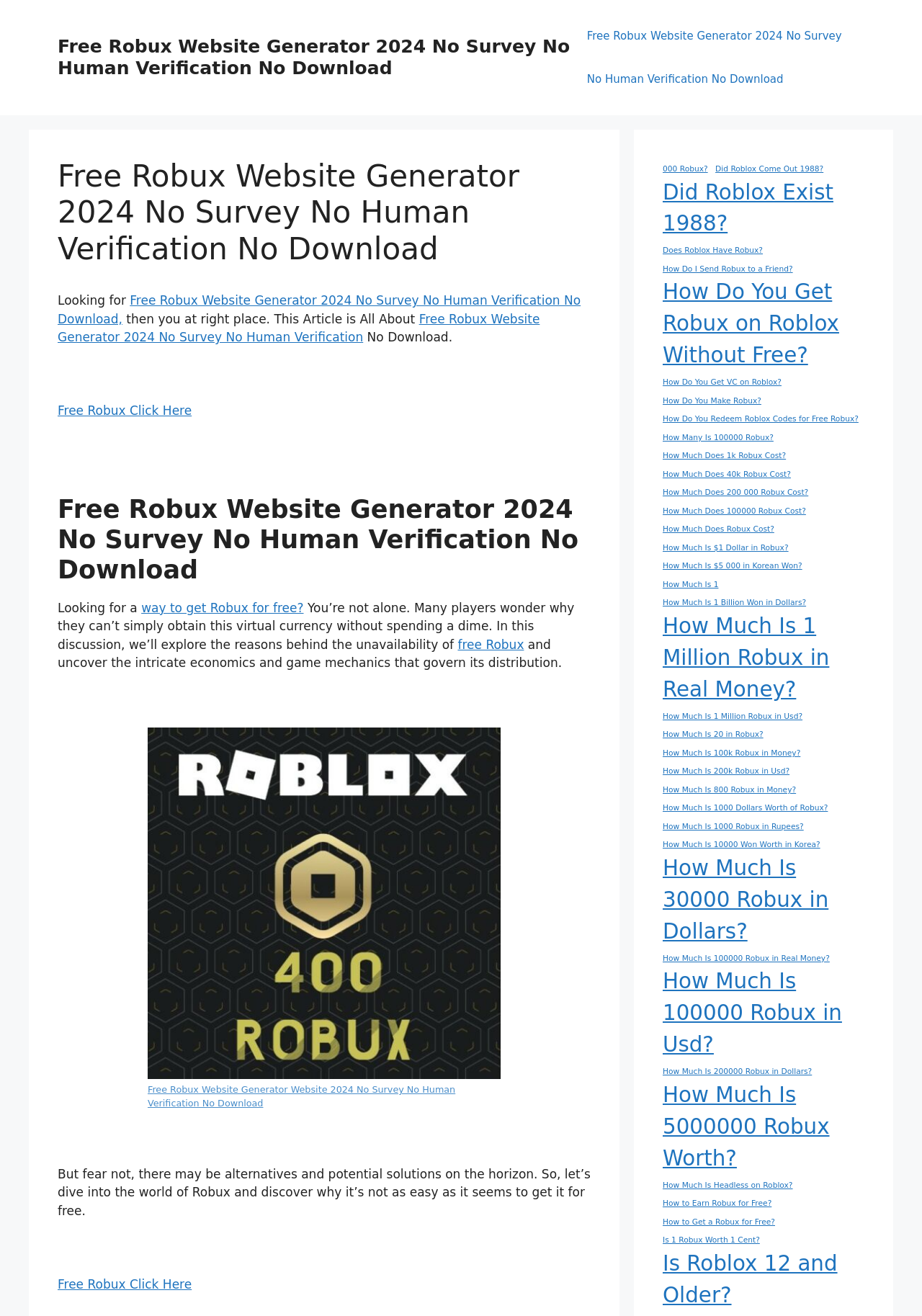What is the main topic of this webpage?
We need a detailed and meticulous answer to the question.

Based on the webpage content, the main topic is about generating free Robux, a virtual currency used in the online game Roblox. The webpage provides information and potential solutions on how to obtain free Robux.